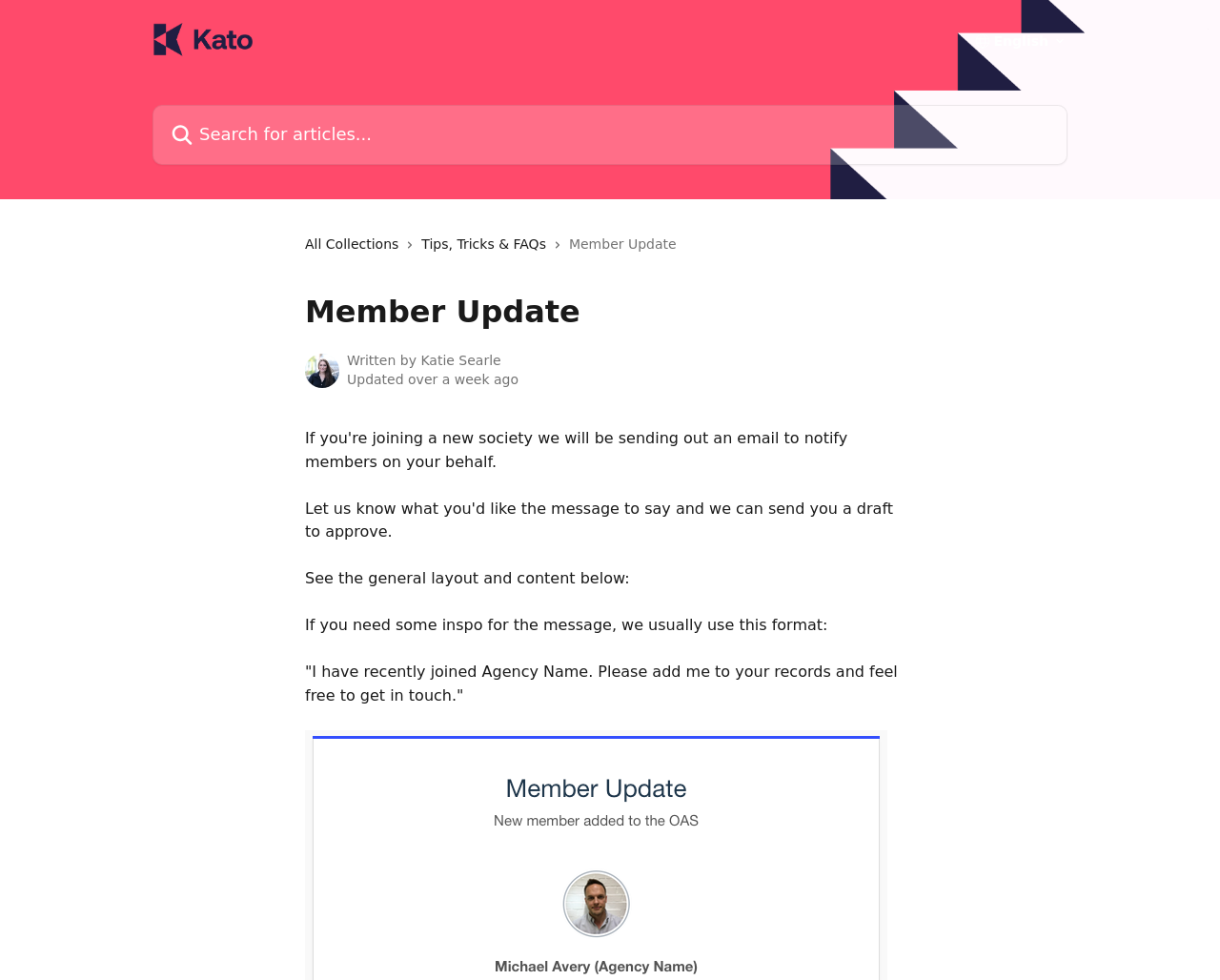Provide a single word or phrase to answer the given question: 
What is the author of the member update?

Katie Searle